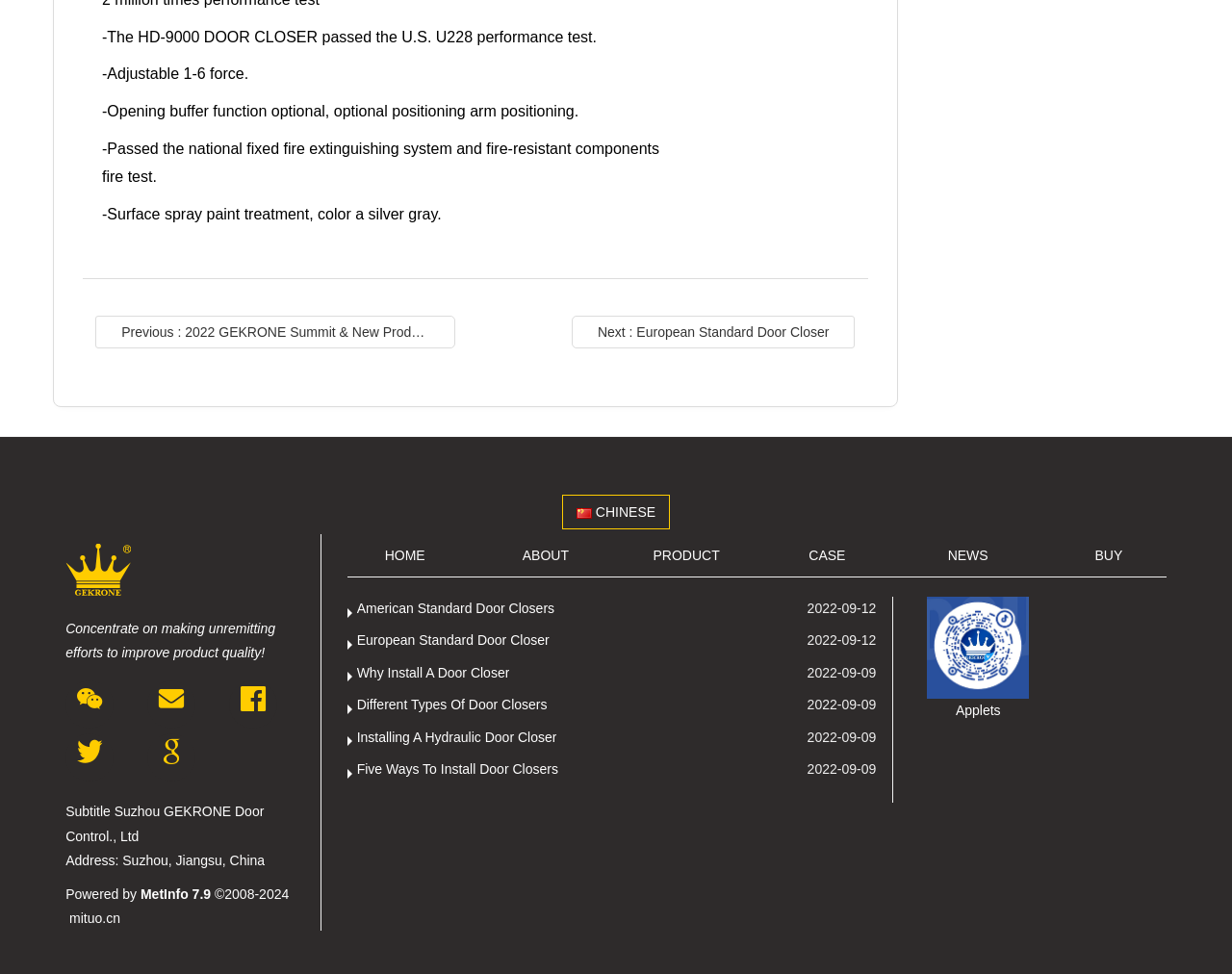How many links are there in the navigation menu?
Provide a fully detailed and comprehensive answer to the question.

The navigation menu is located near the top of the webpage and contains links to different sections of the website. There are 7 links in total, labeled 'HOME', 'ABOUT', 'PRODUCT', 'CASE', 'NEWS', 'BUY', and 'CHINESE'.